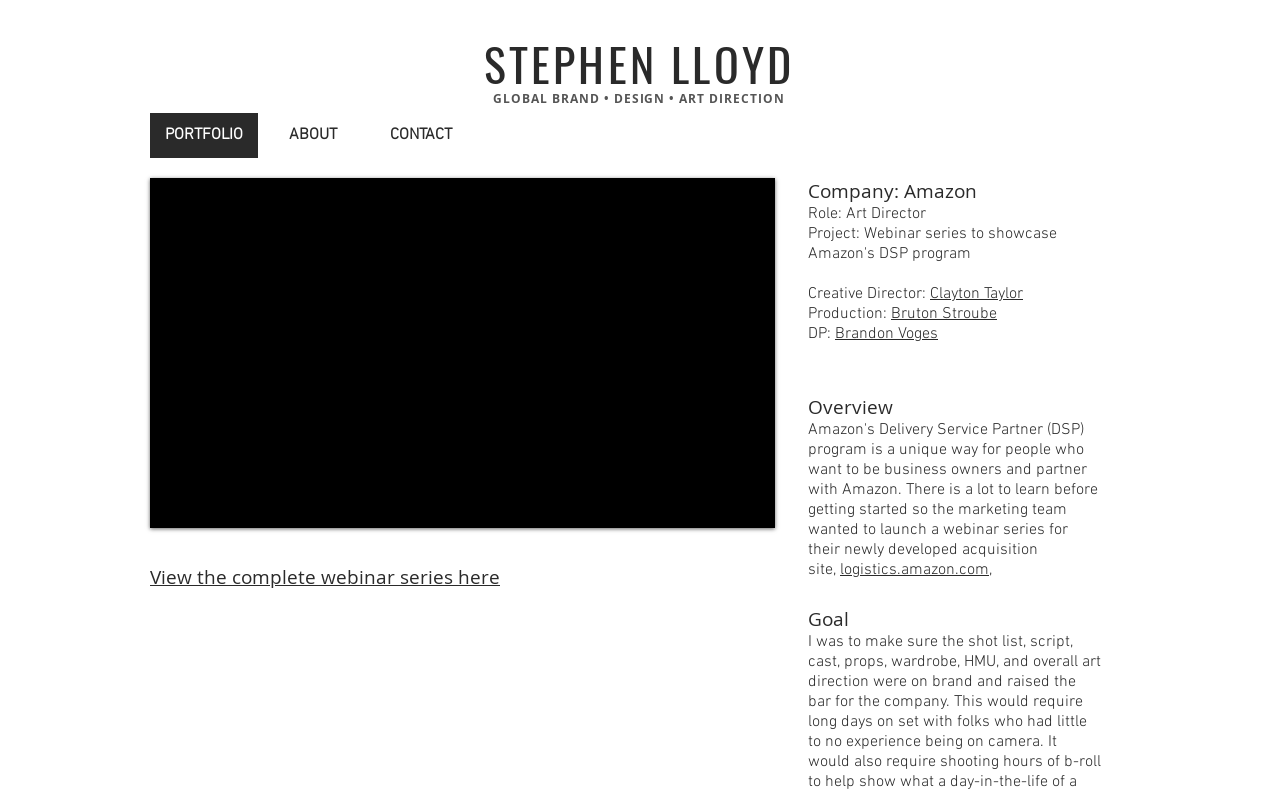Highlight the bounding box coordinates of the element that should be clicked to carry out the following instruction: "Visit the logistics amazon website". The coordinates must be given as four float numbers ranging from 0 to 1, i.e., [left, top, right, bottom].

[0.656, 0.709, 0.775, 0.735]